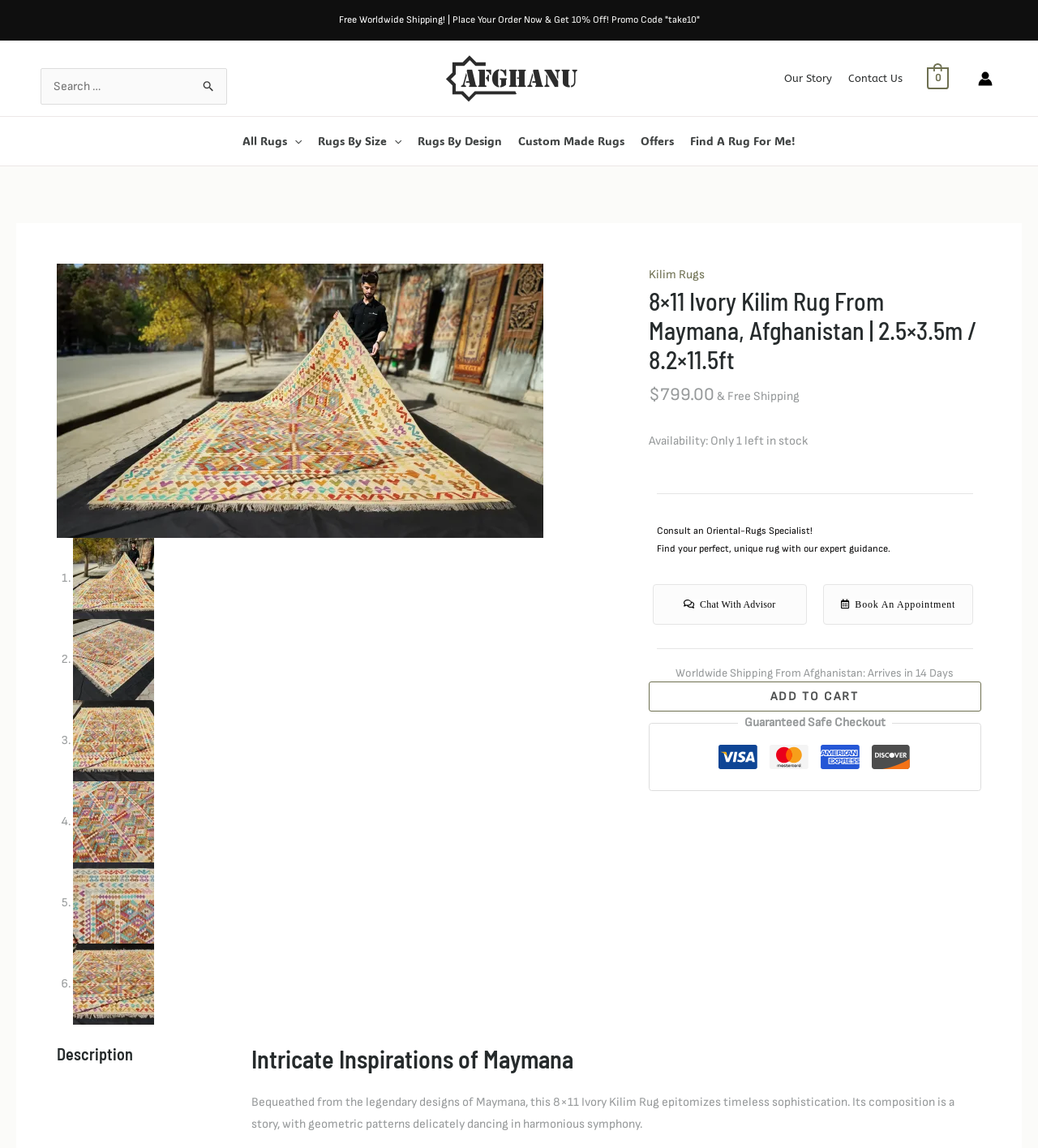Provide a one-word or brief phrase answer to the question:
What is the availability of the 8x11 Ivory Kilim Rug?

Only 1 left in stock